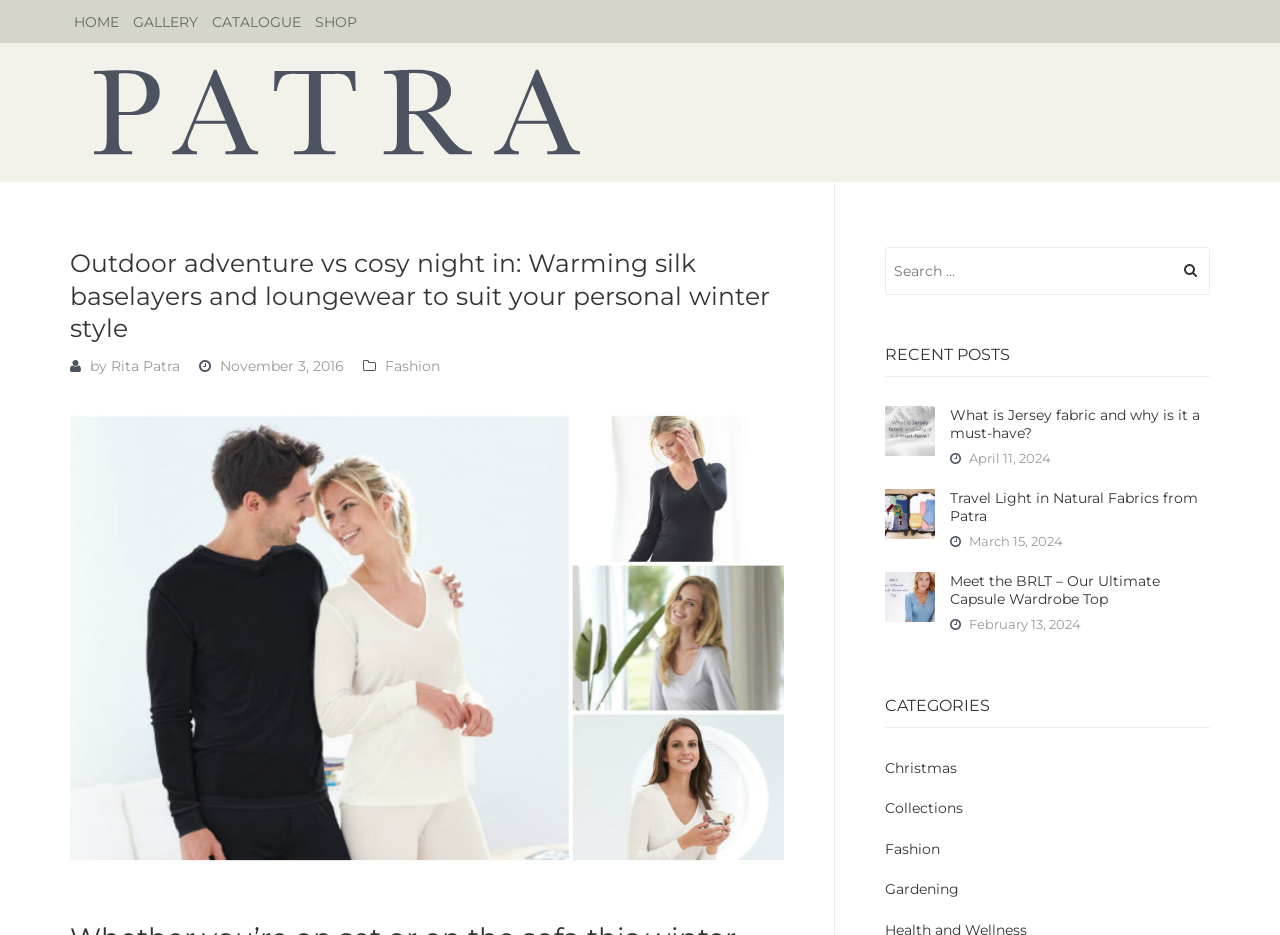Reply to the question below using a single word or brief phrase:
What is the purpose of the search bar?

To search for content